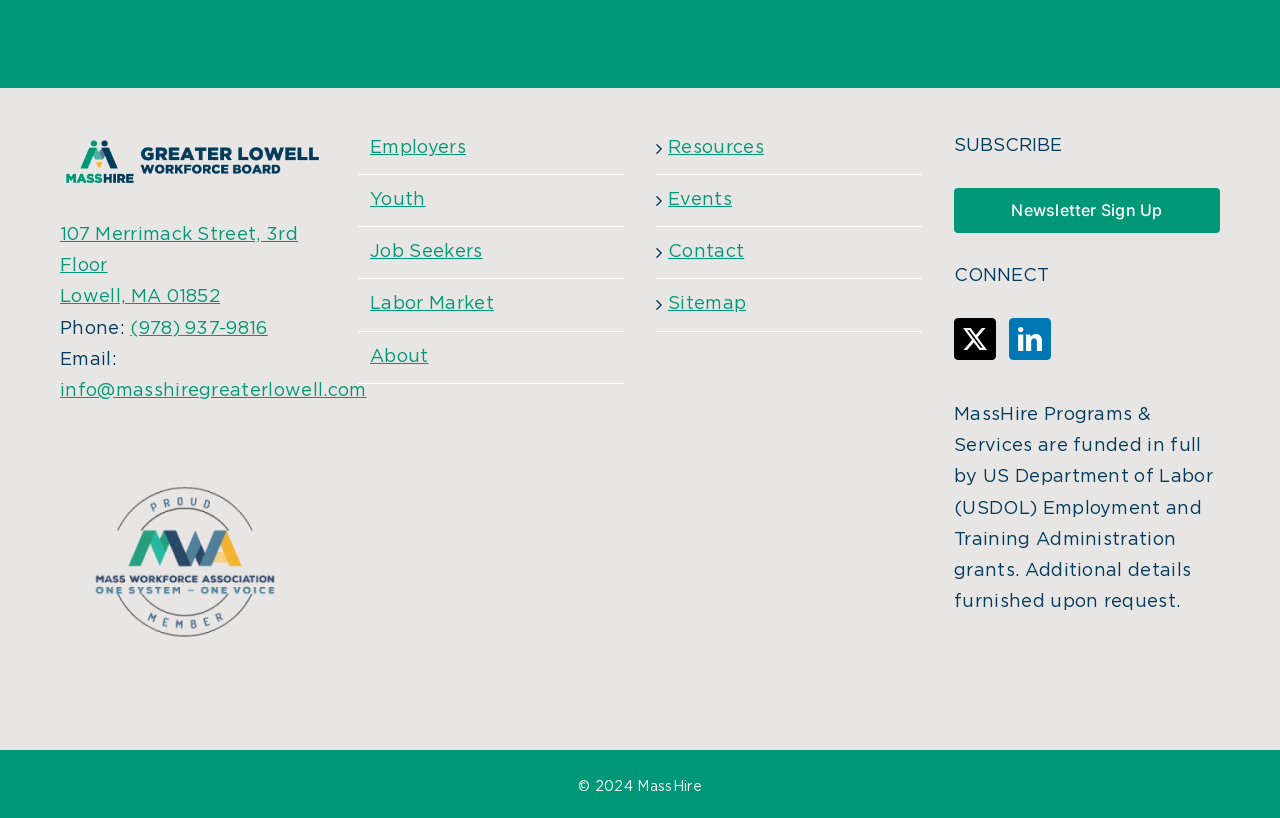Using the given description, provide the bounding box coordinates formatted as (top-left x, top-left y, bottom-right x, bottom-right y), with all values being floating point numbers between 0 and 1. Description: Newsletter Sign Up

[0.745, 0.23, 0.953, 0.285]